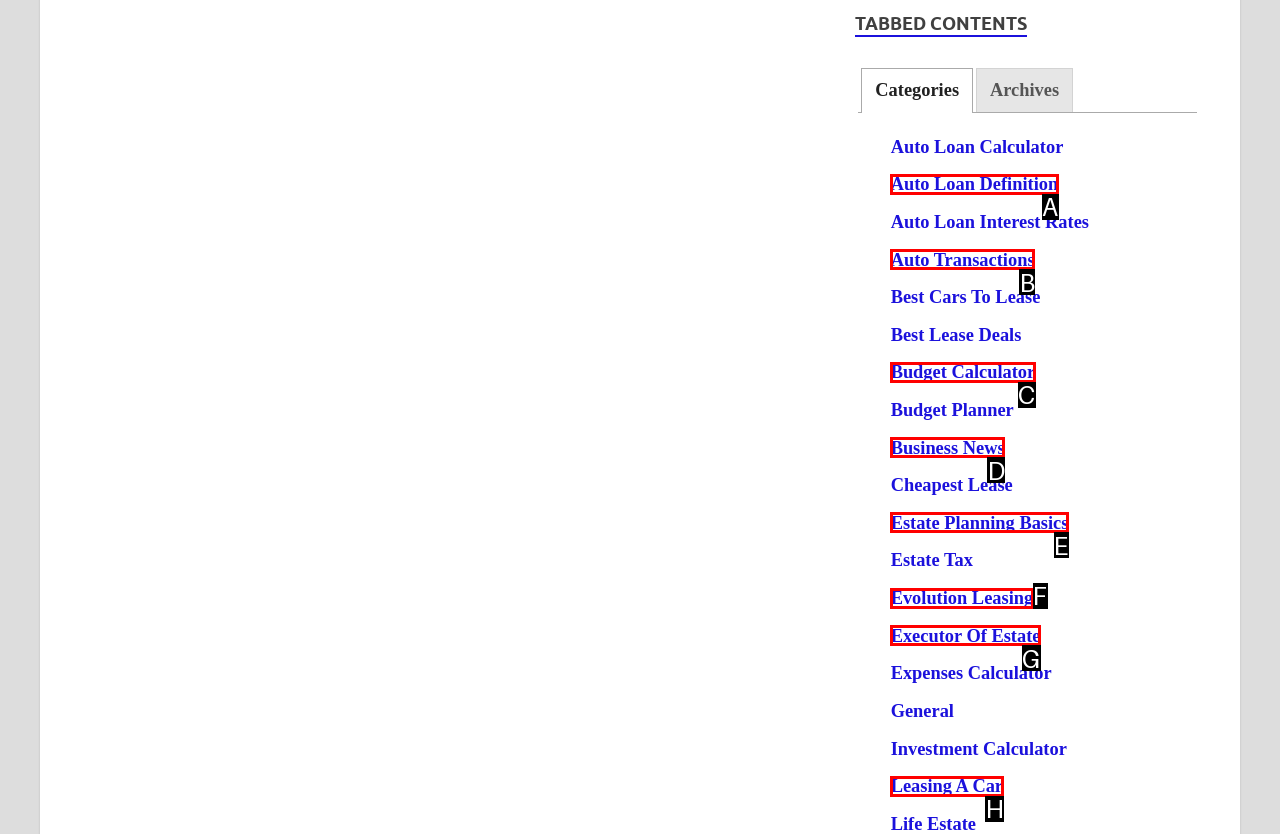Provide the letter of the HTML element that you need to click on to perform the task: Visit the 'Leasing A Car' page.
Answer with the letter corresponding to the correct option.

H